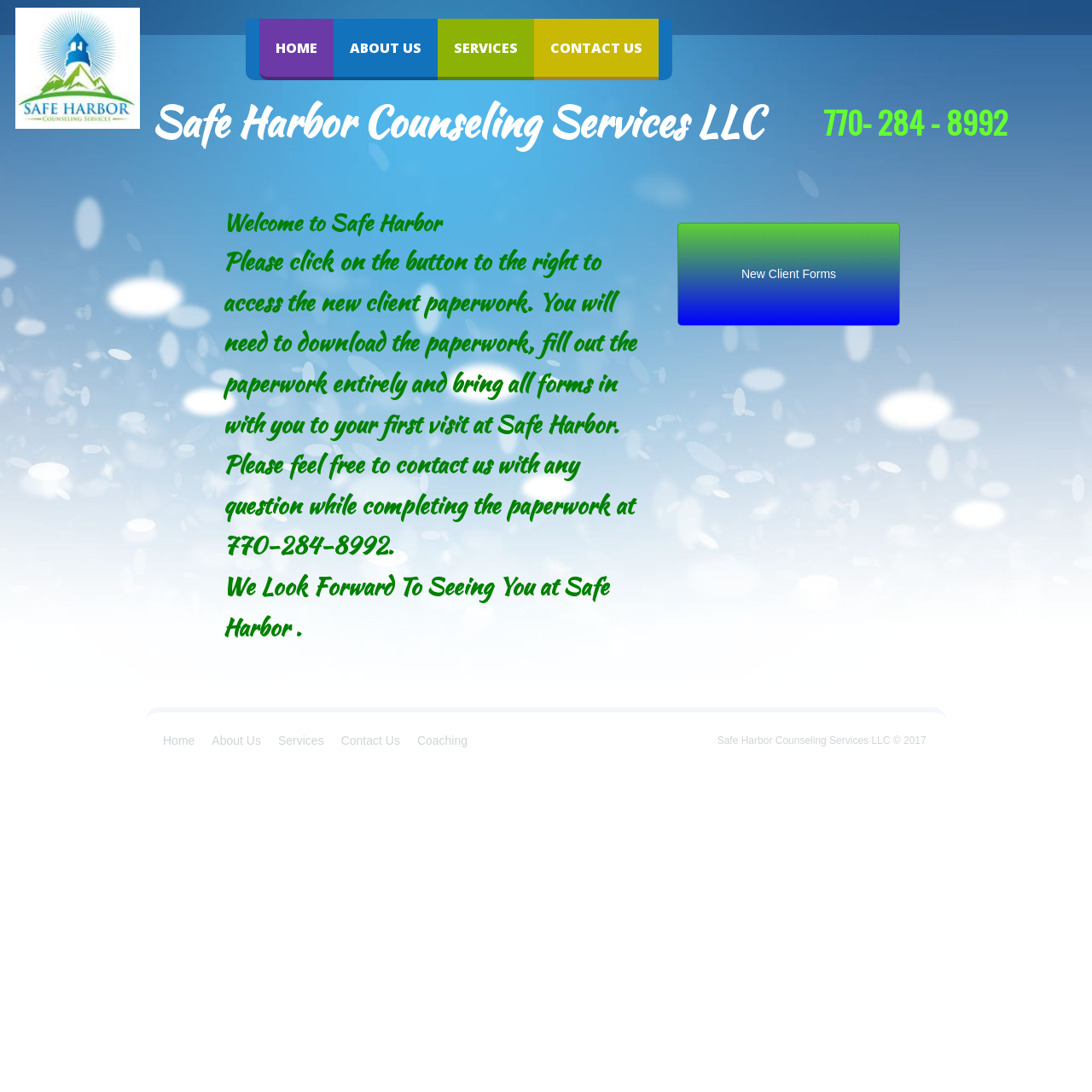What is the purpose of the button on the right?
Please provide a single word or phrase answer based on the image.

Access new client paperwork